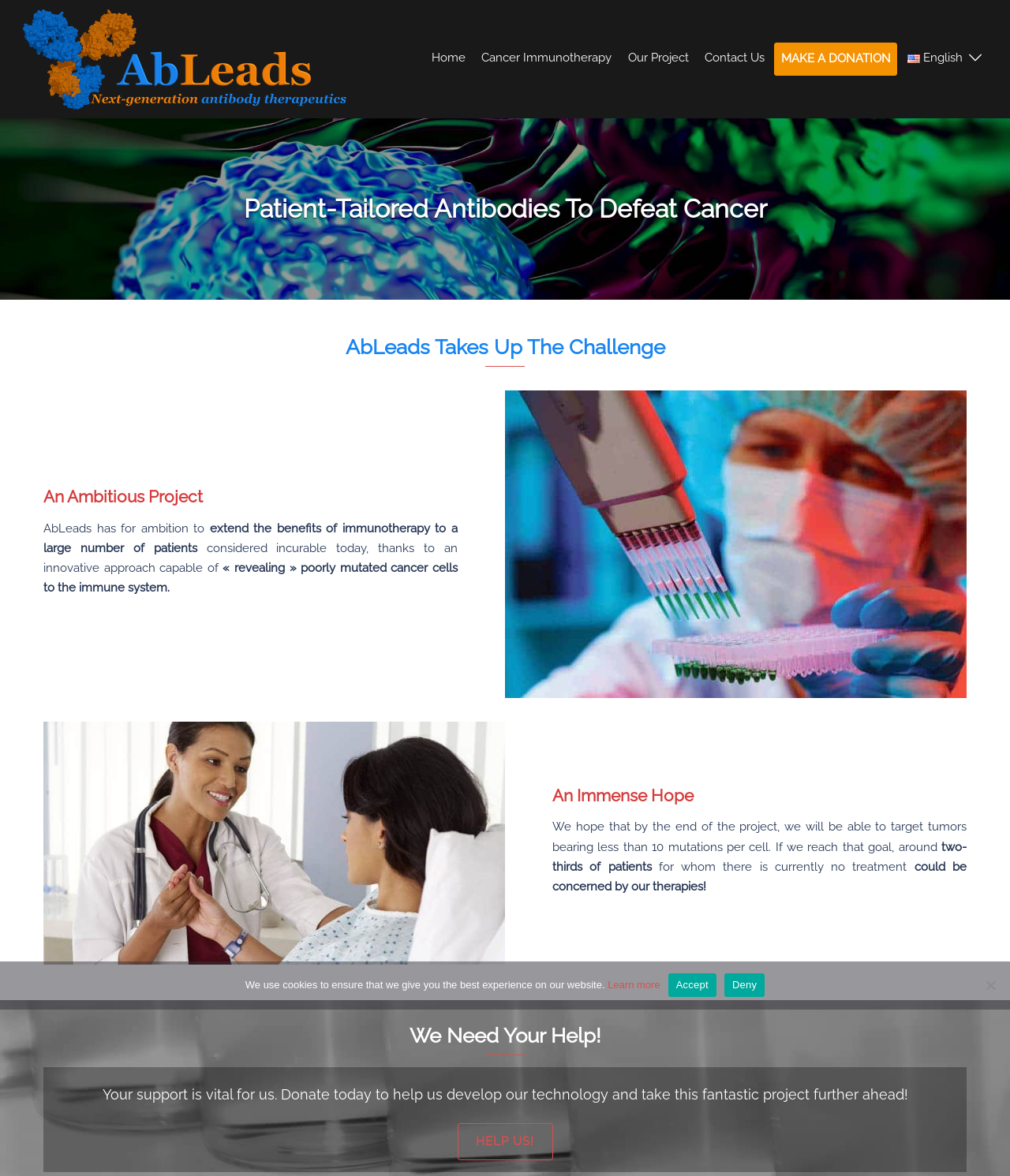What is the name of the organization?
Use the screenshot to answer the question with a single word or phrase.

AbLeads